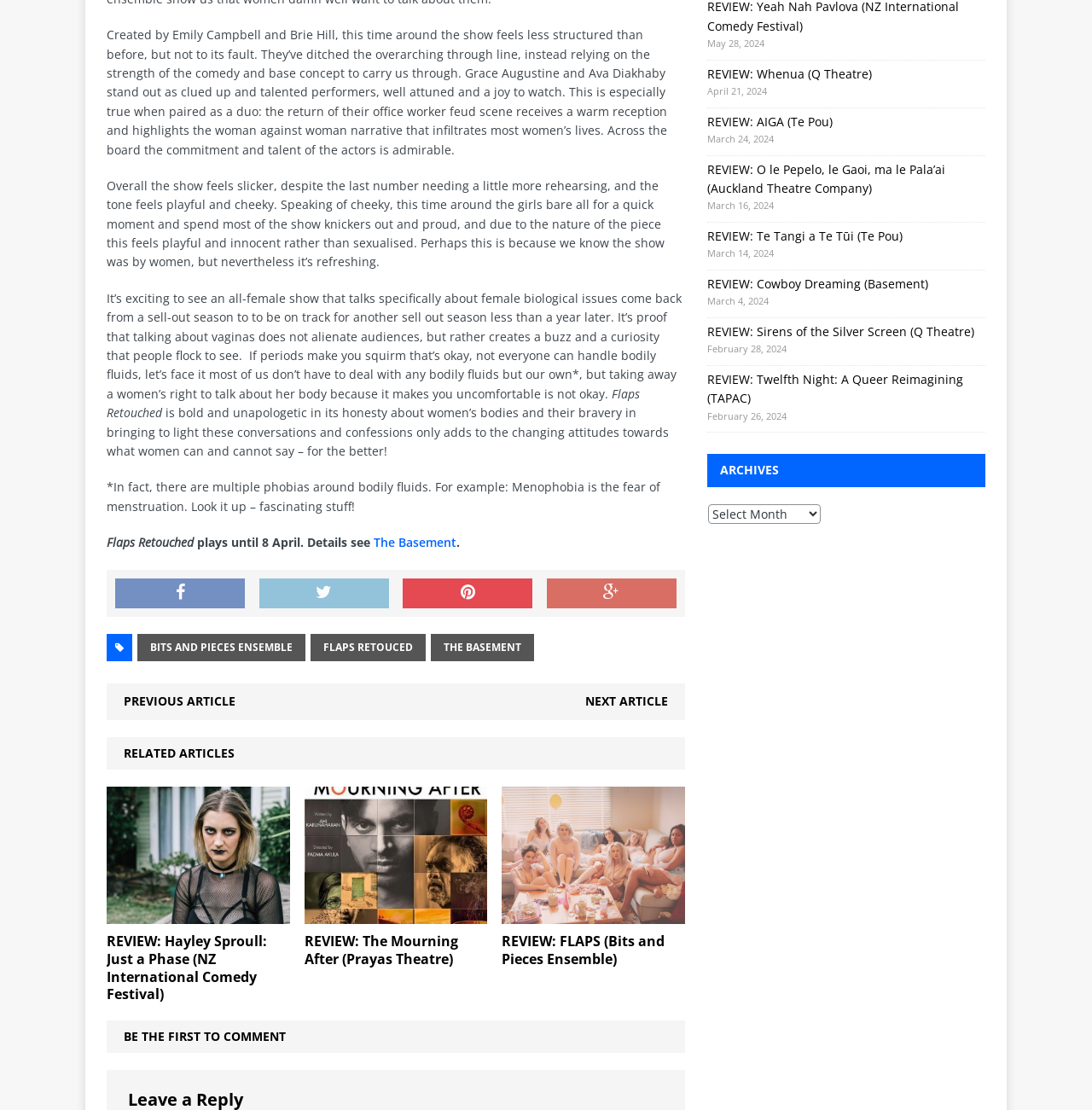Show the bounding box coordinates of the region that should be clicked to follow the instruction: "Click on the 'FLAPS RETOUCED' link."

[0.284, 0.571, 0.39, 0.596]